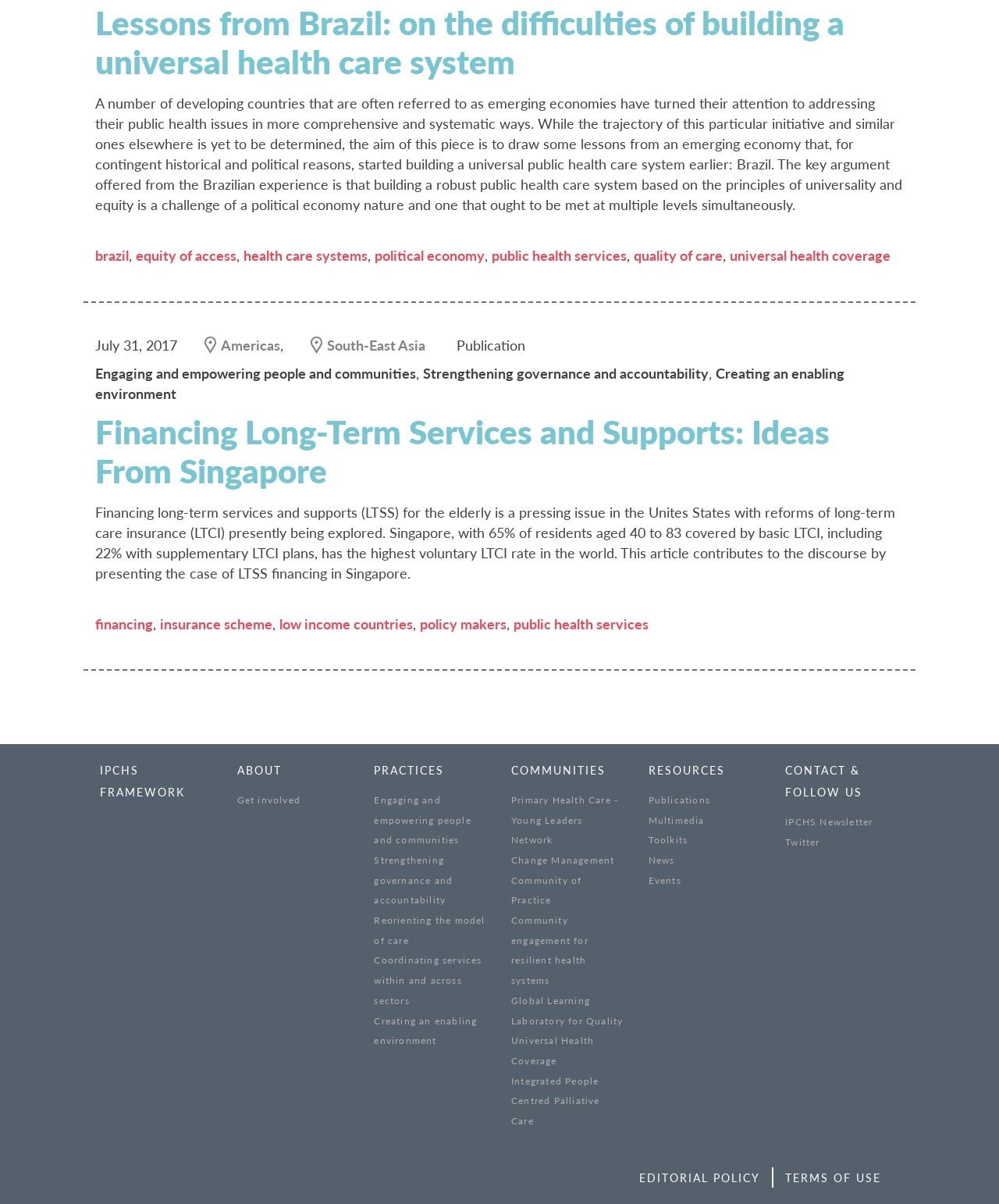Find the bounding box coordinates for the HTML element described as: "universal health coverage". The coordinates should consist of four float values between 0 and 1, i.e., [left, top, right, bottom].

[0.73, 0.205, 0.891, 0.219]